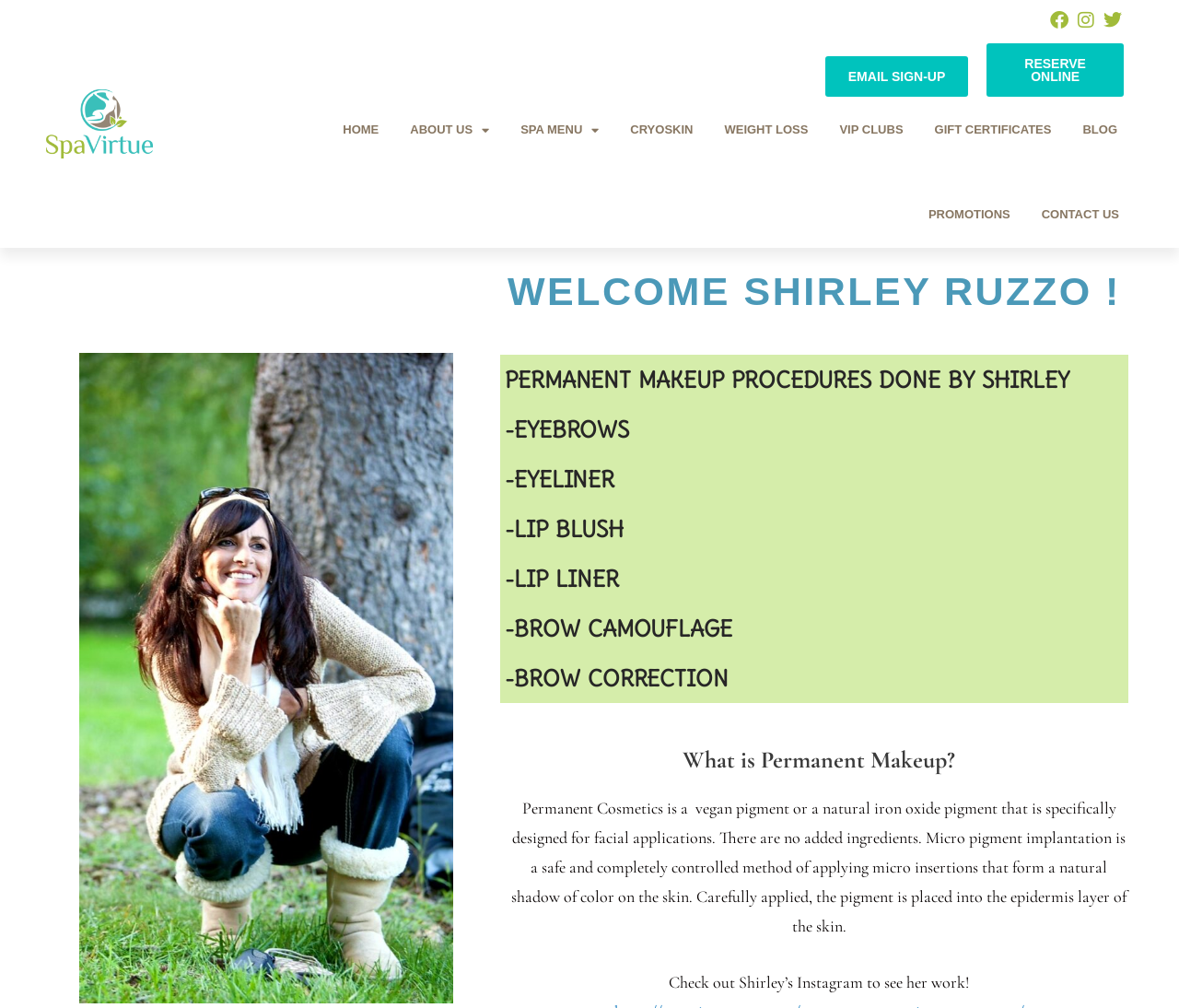Identify and provide the bounding box for the element described by: "Promotions".

[0.776, 0.171, 0.869, 0.255]